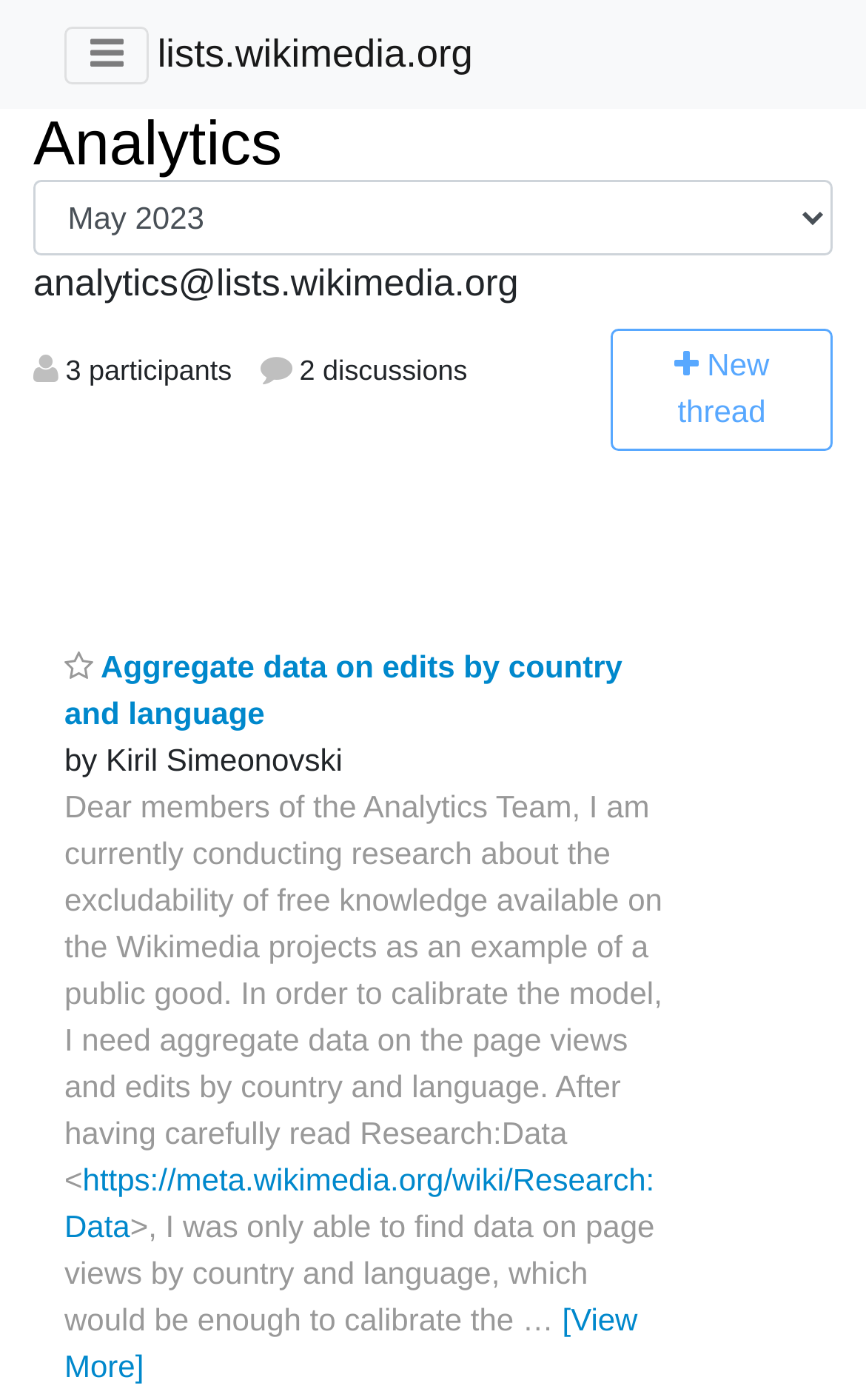Find the bounding box coordinates for the UI element whose description is: "https://meta.wikimedia.org/wiki/Research:Data". The coordinates should be four float numbers between 0 and 1, in the format [left, top, right, bottom].

[0.074, 0.83, 0.756, 0.889]